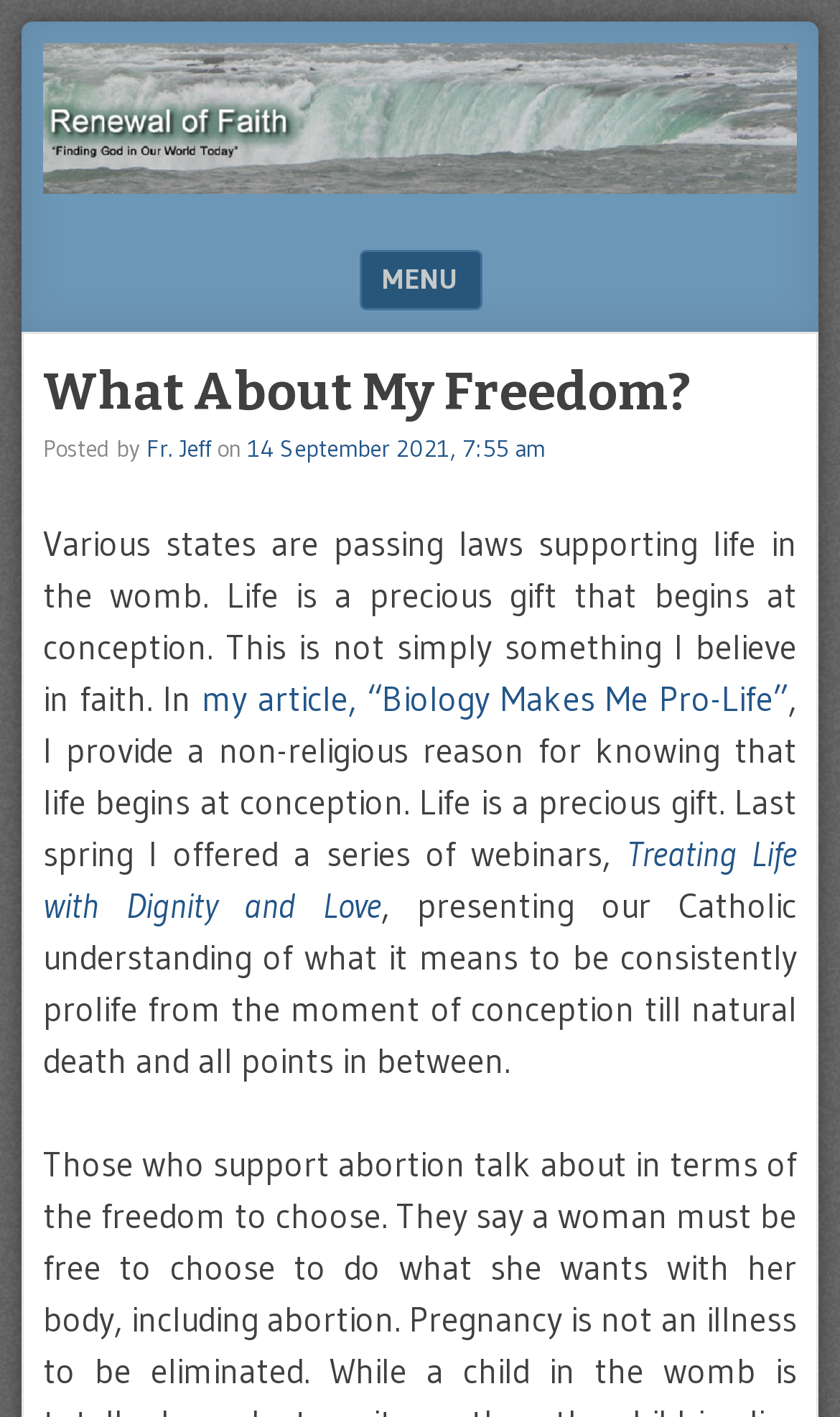What is the topic of the post?
Look at the image and respond to the question as thoroughly as possible.

The topic of the post can be inferred from the text, which talks about life being a precious gift that begins at conception and mentions laws supporting life in the womb.